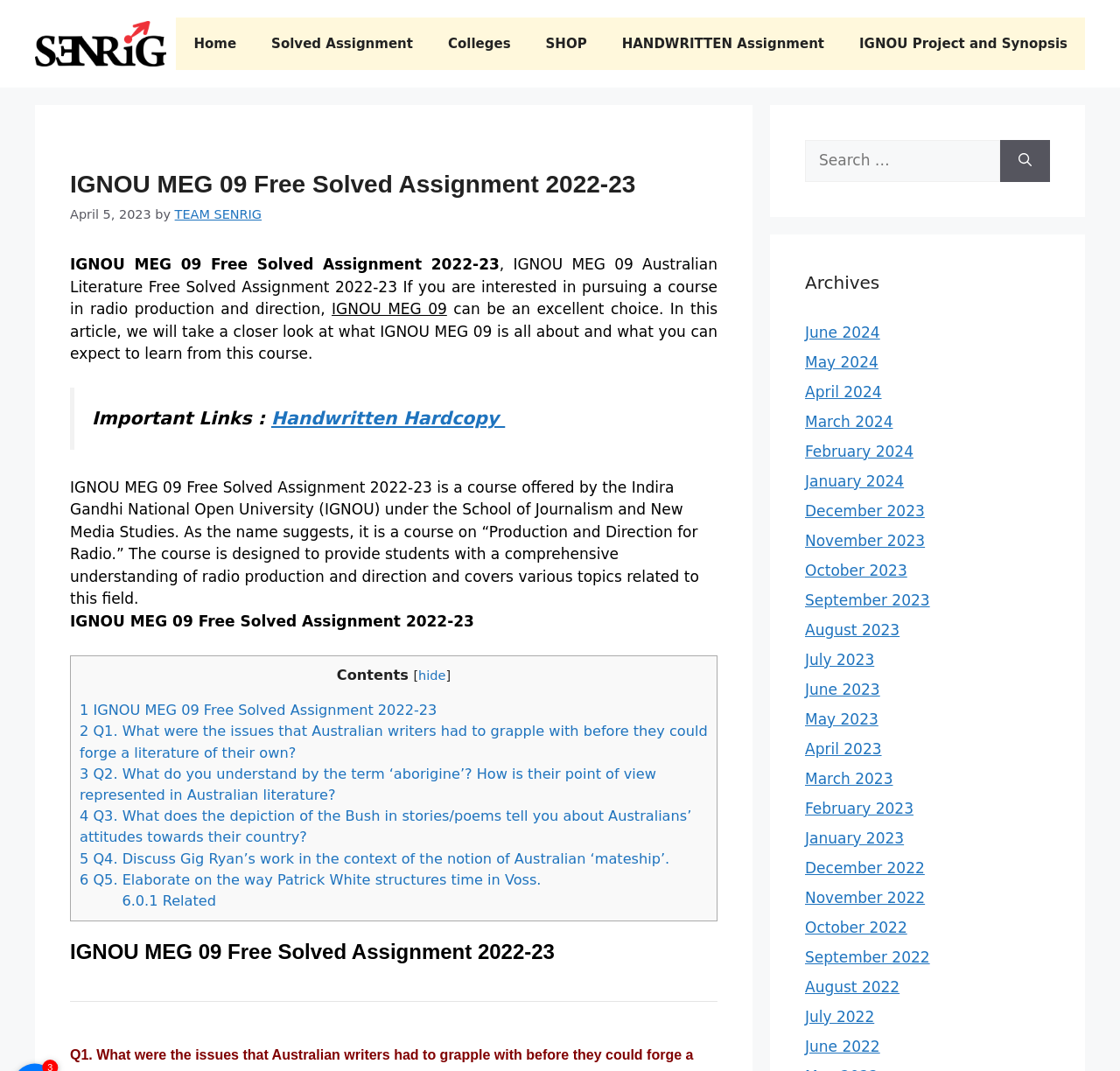Identify the bounding box for the UI element described as: "hide". The coordinates should be four float numbers between 0 and 1, i.e., [left, top, right, bottom].

[0.373, 0.624, 0.398, 0.637]